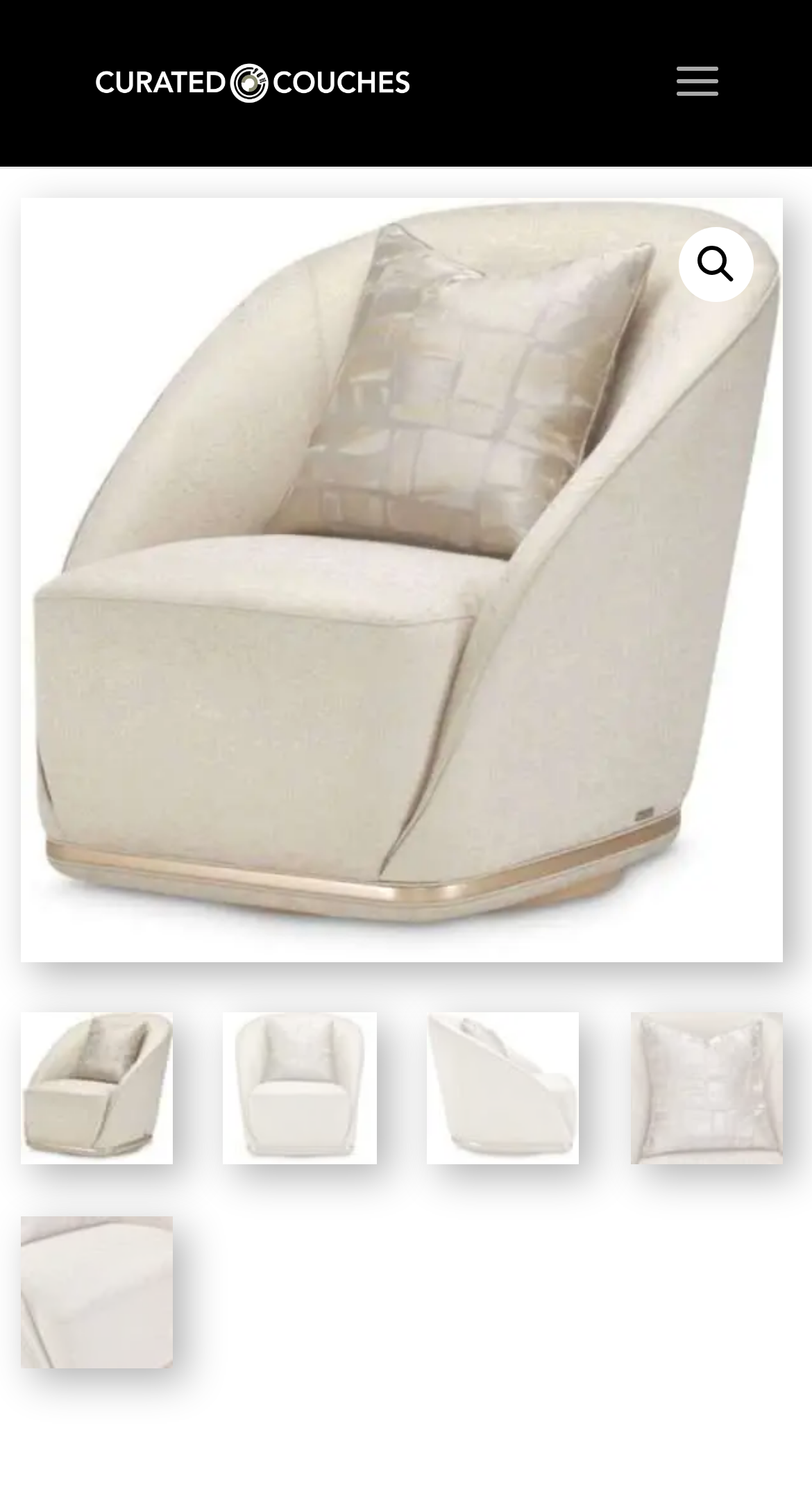How many links are there on the top section of the webpage?
Answer the question with just one word or phrase using the image.

2